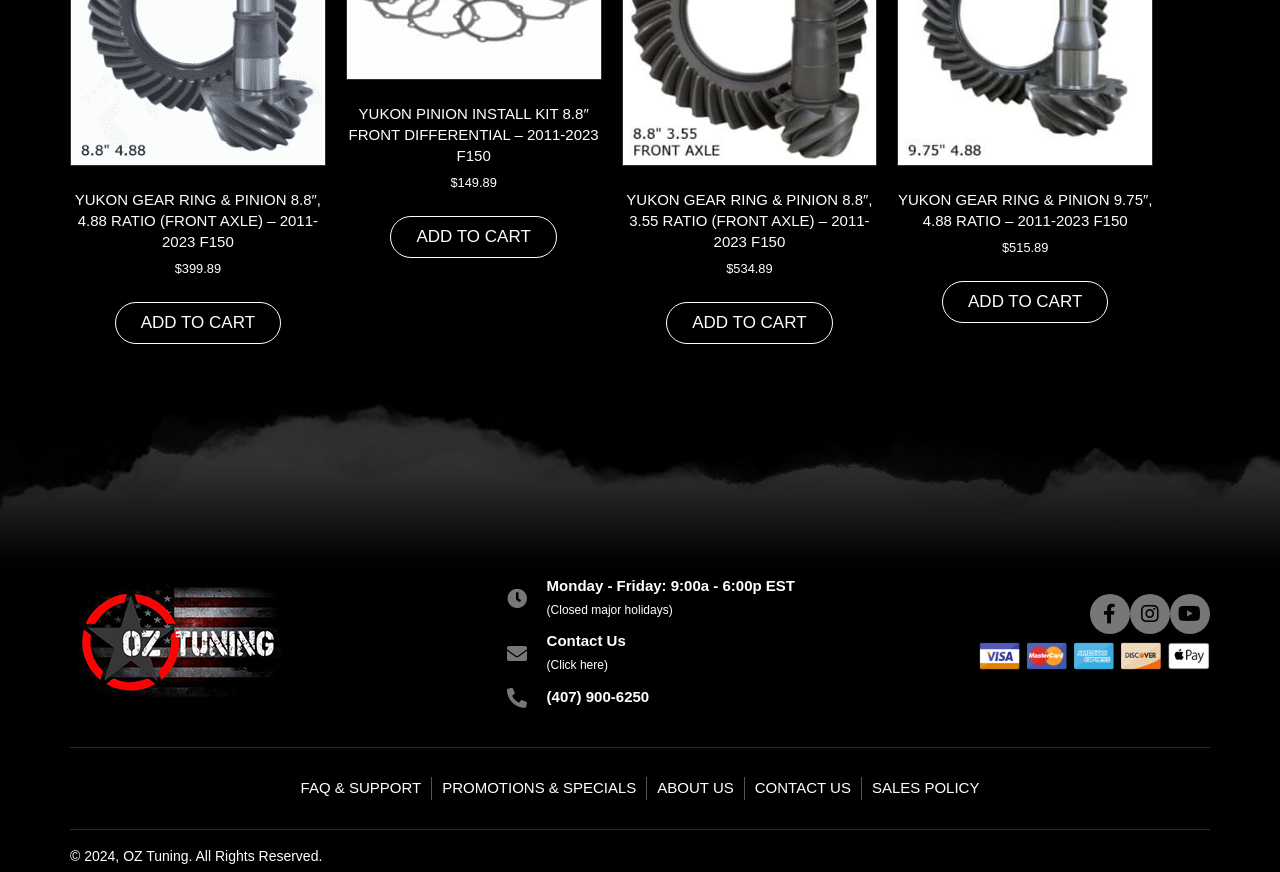Predict the bounding box coordinates of the area that should be clicked to accomplish the following instruction: "Open FAQ & SUPPORT page". The bounding box coordinates should consist of four float numbers between 0 and 1, i.e., [left, top, right, bottom].

[0.227, 0.891, 0.337, 0.917]